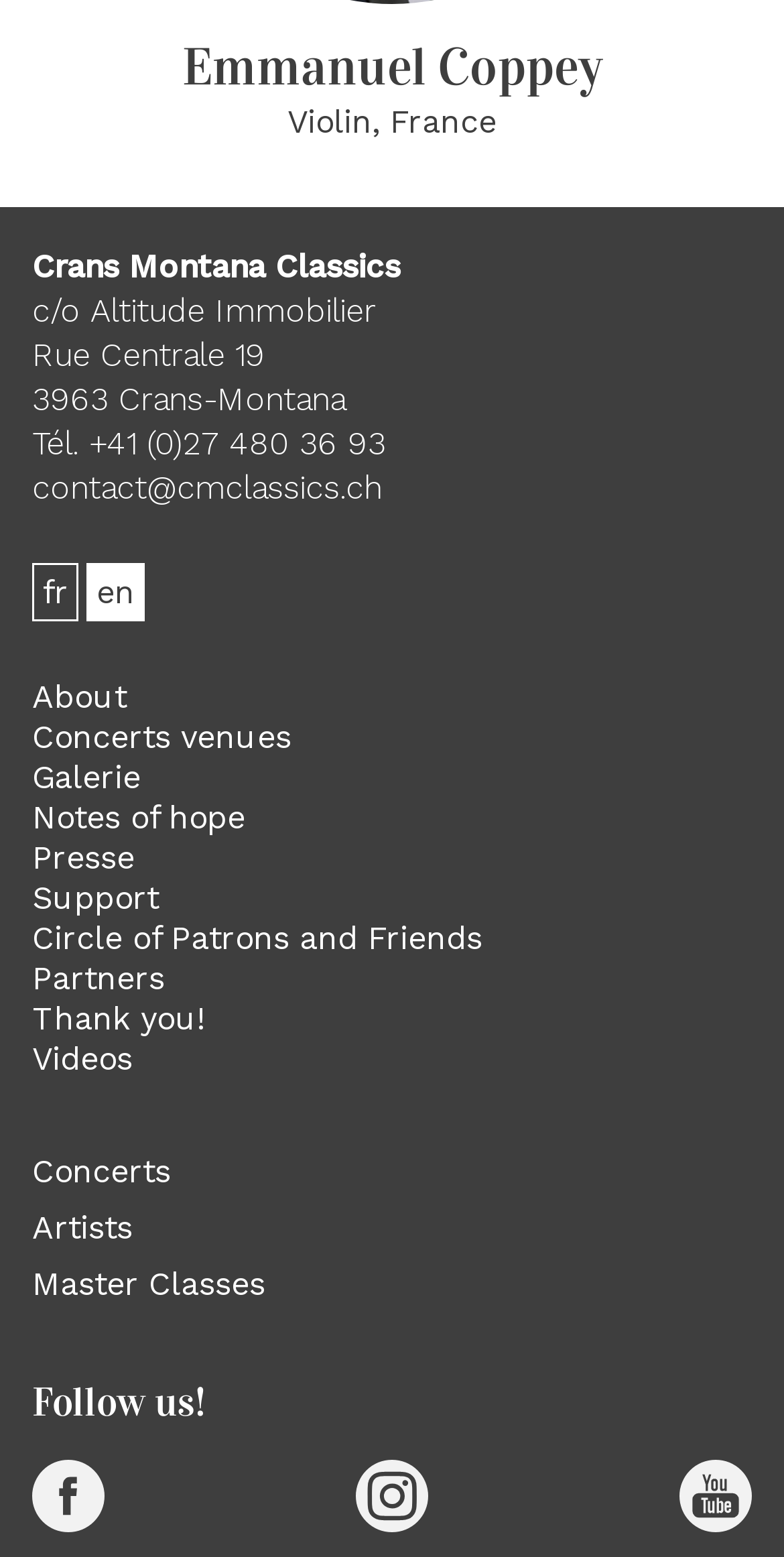From the webpage screenshot, predict the bounding box coordinates (top-left x, top-left y, bottom-right x, bottom-right y) for the UI element described here: Artists

[0.041, 0.771, 0.169, 0.807]